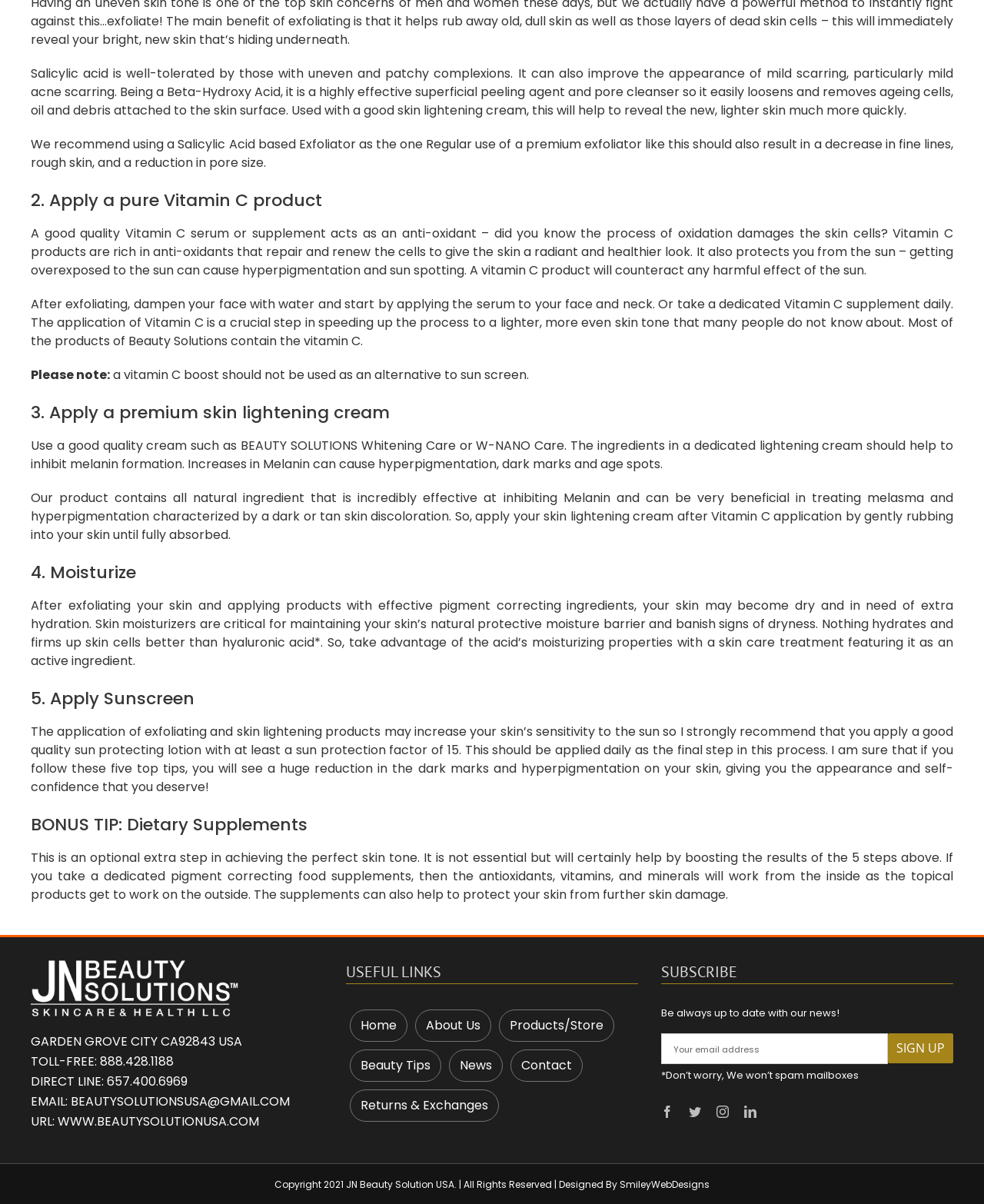Locate the bounding box coordinates of the UI element described by: "name="input_1" placeholder="Your email address"". Provide the coordinates as four float numbers between 0 and 1, formatted as [left, top, right, bottom].

[0.672, 0.858, 0.902, 0.883]